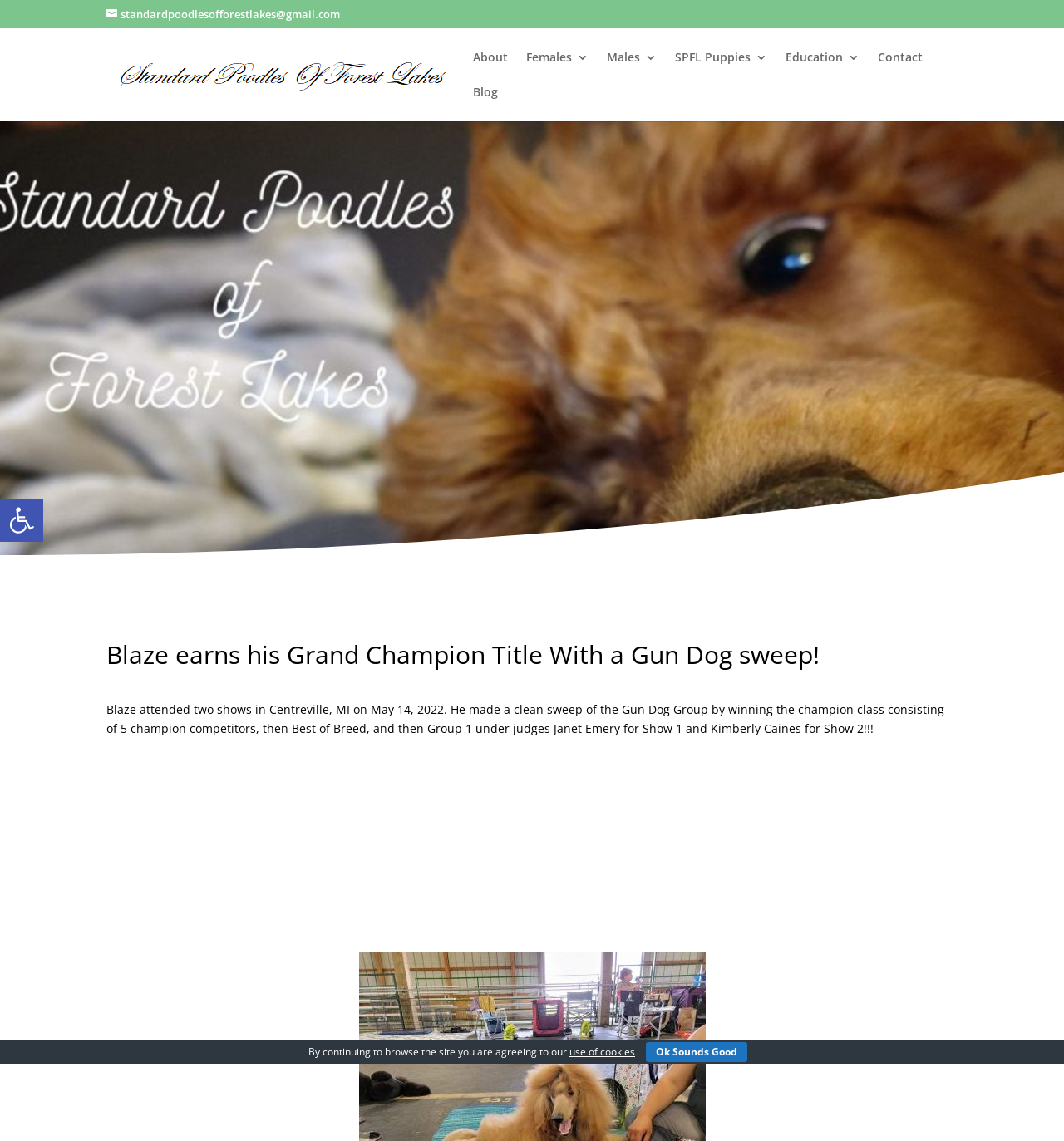From the details in the image, provide a thorough response to the question: How many navigation links are available at the top of the webpage?

There are 7 navigation links available at the top of the webpage, which are 'About', 'Females 3', 'Males 3', 'SPFL Puppies 3', 'Education 3', 'Contact', and 'Blog'.